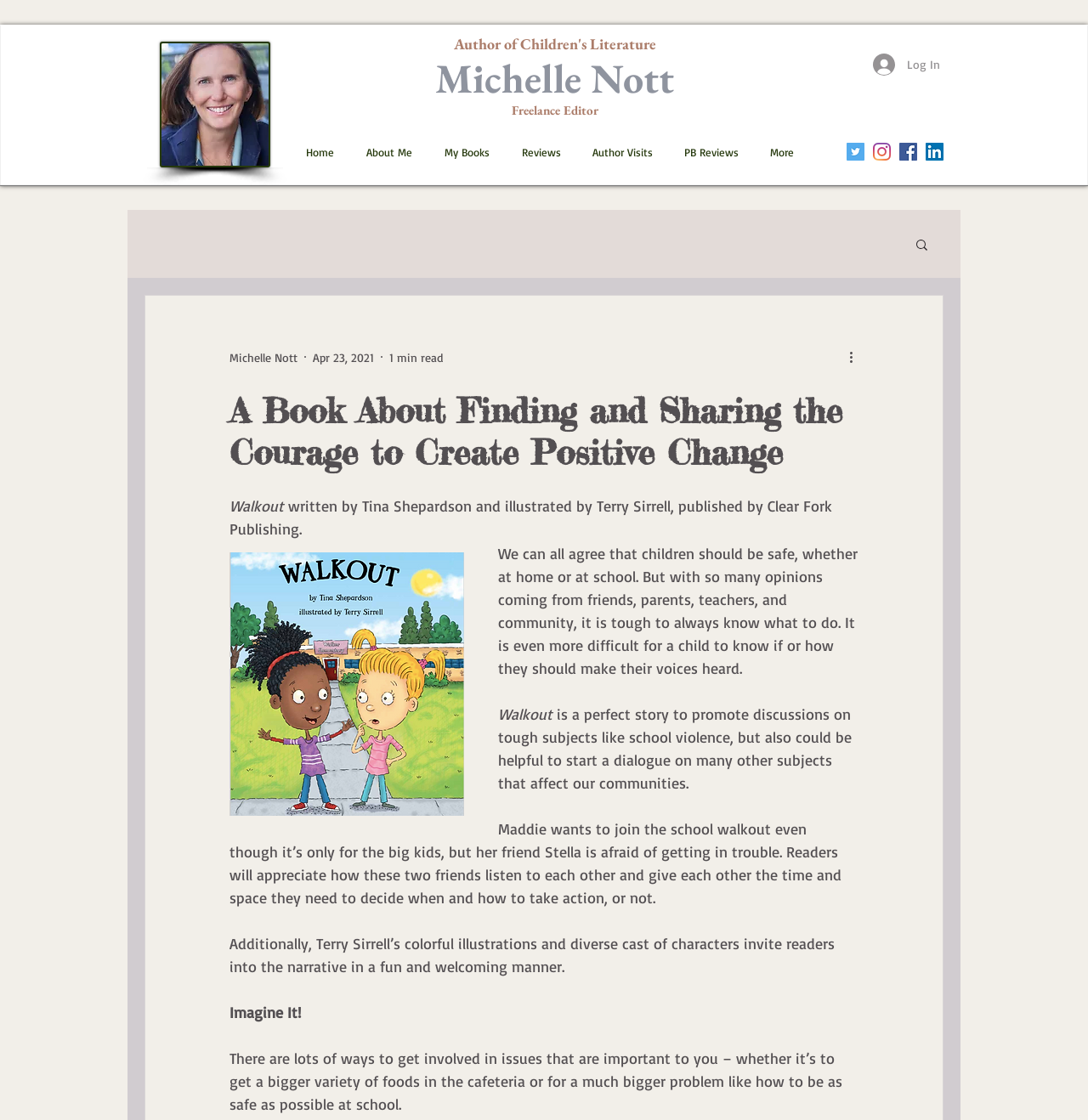Summarize the webpage comprehensively, mentioning all visible components.

This webpage appears to be a personal website or blog of an author, Michelle Nott, who is a freelance editor. At the top left corner, there is a headshot of Michelle Nott, accompanied by her name in a heading and a link to her profile. Below her name, her profession "Freelance Editor" is mentioned. 

To the right of Michelle's headshot, there is a navigation menu with links to different sections of the website, including "Home", "About Me", "My Books", "Reviews", "Author Visits", "PB Reviews", and "More". 

On the top right corner, there is a social bar with links to Michelle's social media profiles, including Twitter, Instagram, Facebook, and LinkedIn, each represented by their respective icons. 

Below the social bar, there is a button to log in to the website. Next to the log in button, there is a search button with a magnifying glass icon.

The main content of the webpage is a book review or description. The title of the book, "A Book About Finding and Sharing the Courage to Create Positive Change", is displayed prominently. Below the title, there is a brief summary of the book "Walkout", written by Tina Shepardson and illustrated by Terry Sirrell, published by Clear Fork Publishing. The summary discusses the importance of children's safety and how the book can promote discussions on tough subjects like school violence. 

The webpage also includes several paragraphs of text that describe the book's storyline and its illustrations. The text is divided into sections with headings, and there are several static text elements that provide additional information about the book. At the bottom of the page, there is a call to action, encouraging readers to get involved in issues that are important to them.